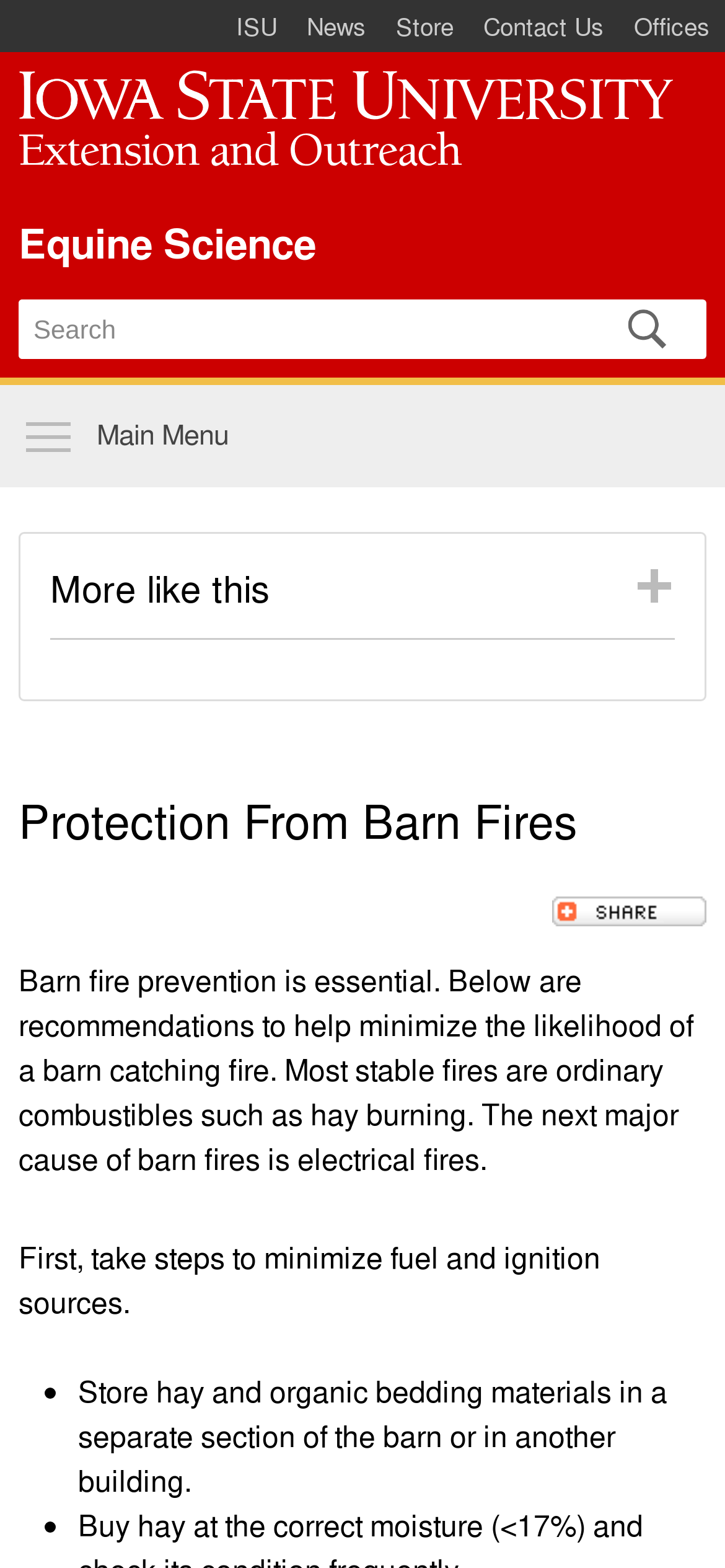Bounding box coordinates should be provided in the format (top-left x, top-left y, bottom-right x, bottom-right y) with all values between 0 and 1. Identify the bounding box for this UI element: Contact Us

[0.646, 0.0, 0.854, 0.033]